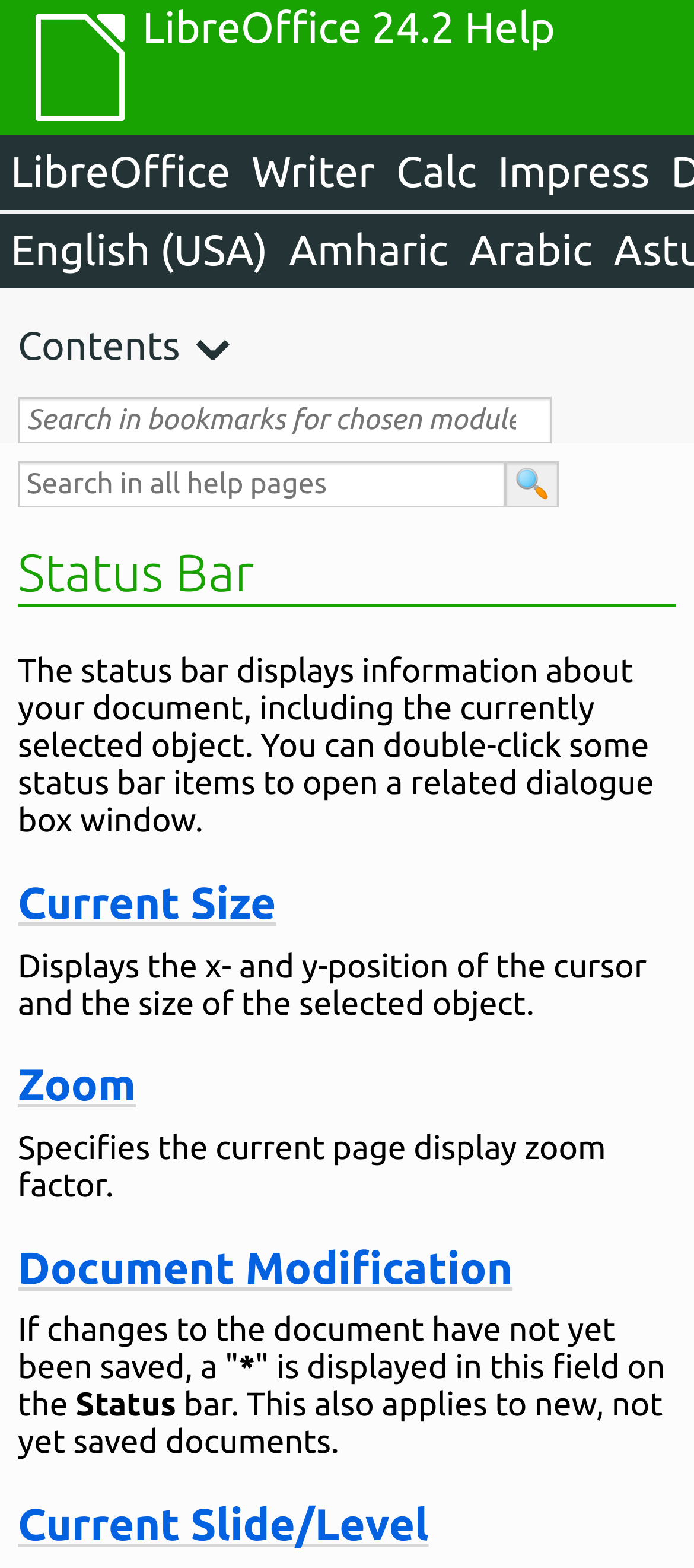Using the provided element description: "Current Size", identify the bounding box coordinates. The coordinates should be four floats between 0 and 1 in the order [left, top, right, bottom].

[0.026, 0.56, 0.398, 0.591]